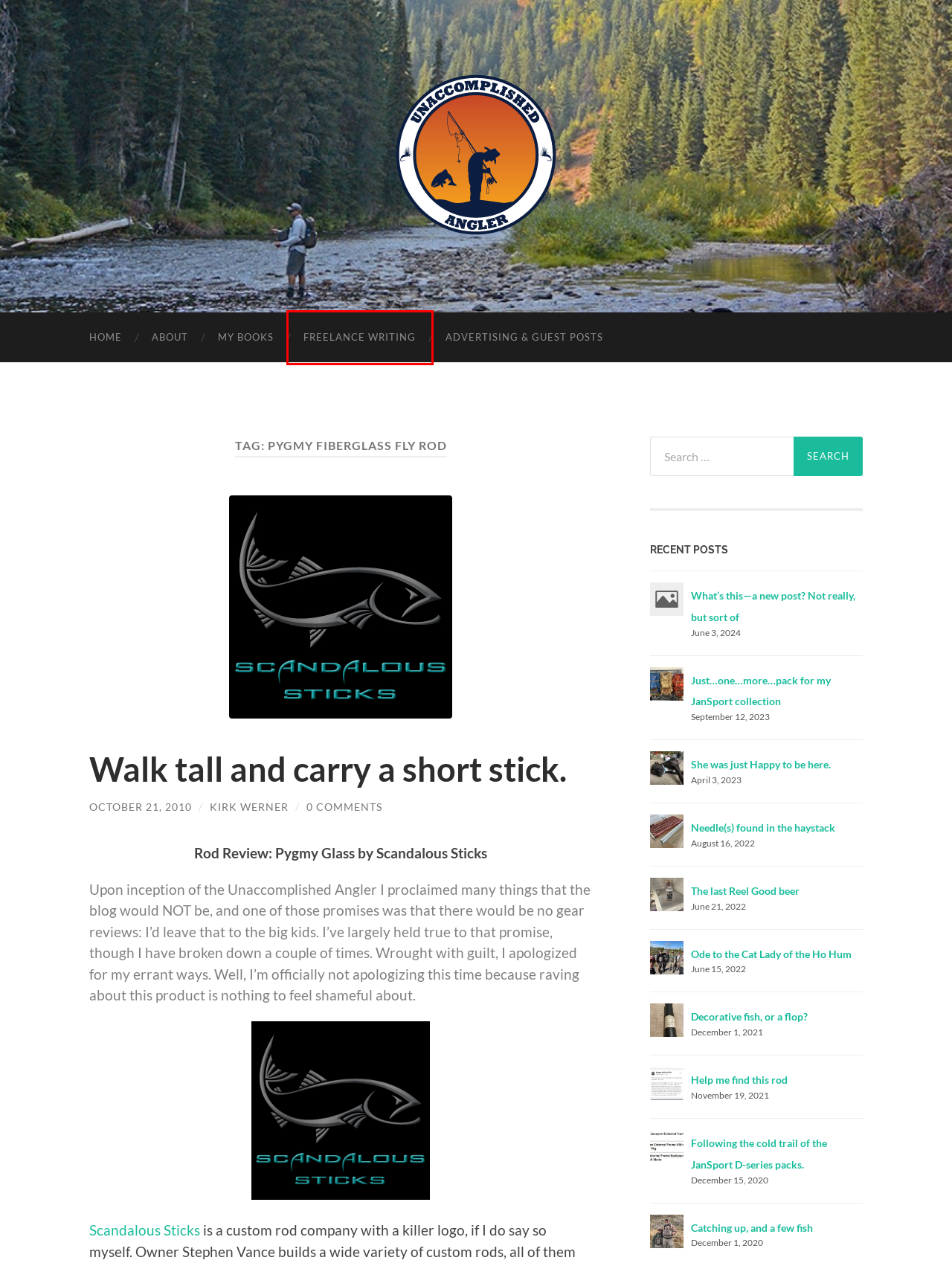You have a screenshot of a webpage with a red bounding box around a UI element. Determine which webpage description best matches the new webpage that results from clicking the element in the bounding box. Here are the candidates:
A. Freelance Writing - Unaccomplished Angler
B. Kirk Werner, Author at Unaccomplished Angler
C. Needle(s) found in the haystack - Unaccomplished Angler
D. Advertising & Guest Posts - Unaccomplished Angler
E. About - Unaccomplished Angler
F. Catching up, and a few fish - Unaccomplished Angler
G. Ode to the Cat Lady of the Ho Hum - Unaccomplished Angler
H. Unaccomplished Angler -

A